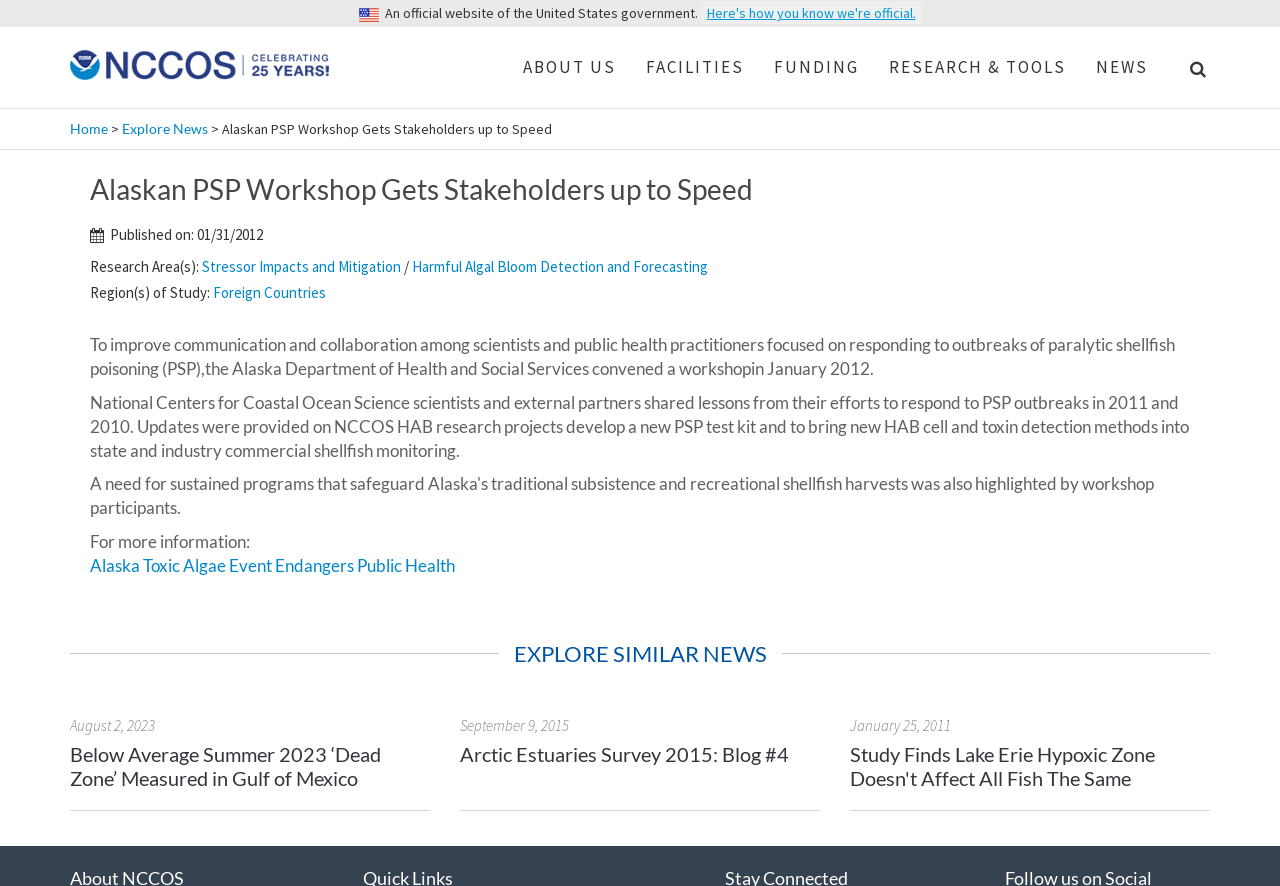Identify the bounding box coordinates for the element you need to click to achieve the following task: "Click on the 'NCCOS Coastal Science Website' link". Provide the bounding box coordinates as four float numbers between 0 and 1, in the form [left, top, right, bottom].

[0.055, 0.03, 0.257, 0.115]